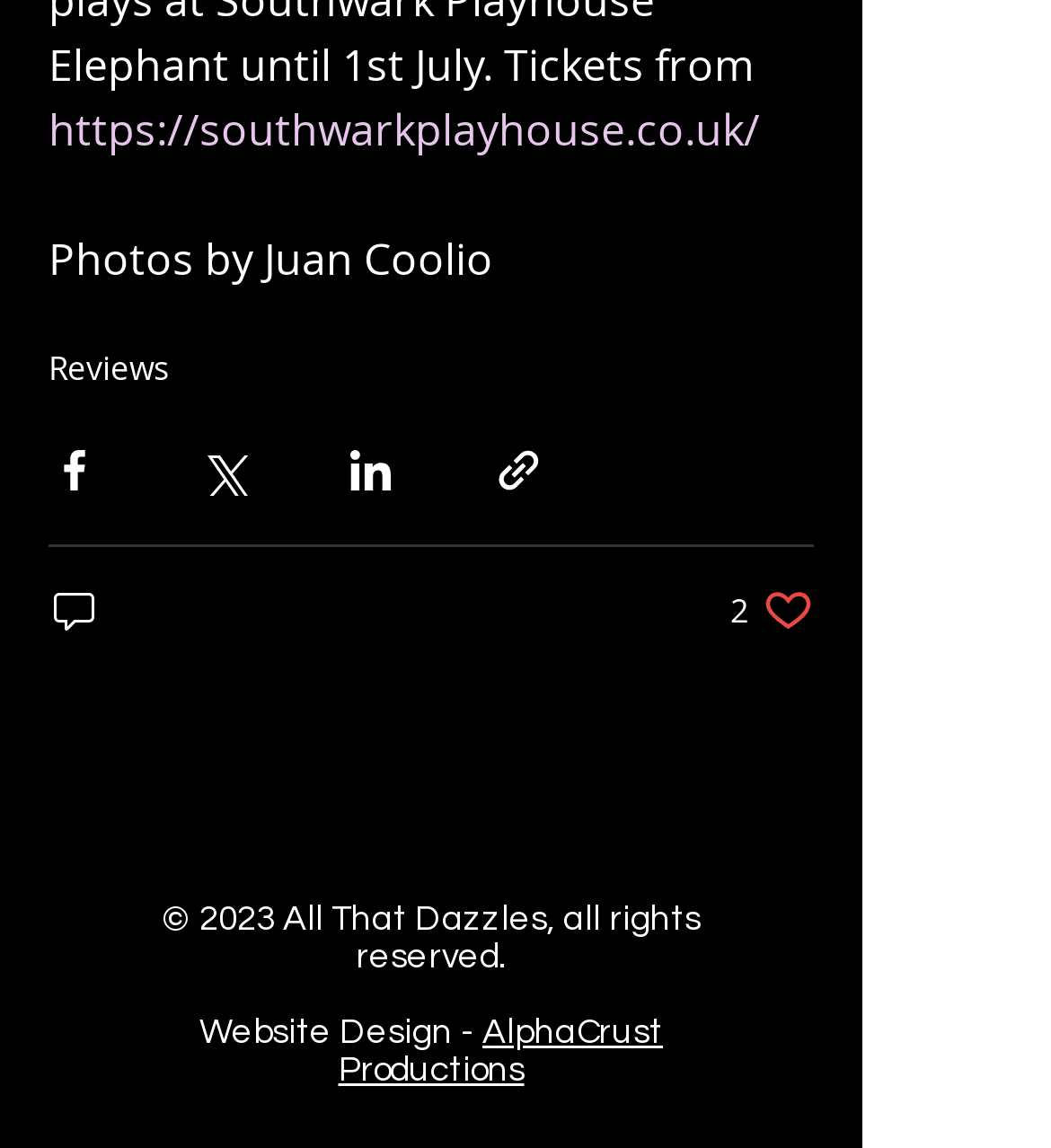Please find the bounding box coordinates of the element that you should click to achieve the following instruction: "Visit AlphaCrust Productions website". The coordinates should be presented as four float numbers between 0 and 1: [left, top, right, bottom].

[0.322, 0.882, 0.631, 0.948]